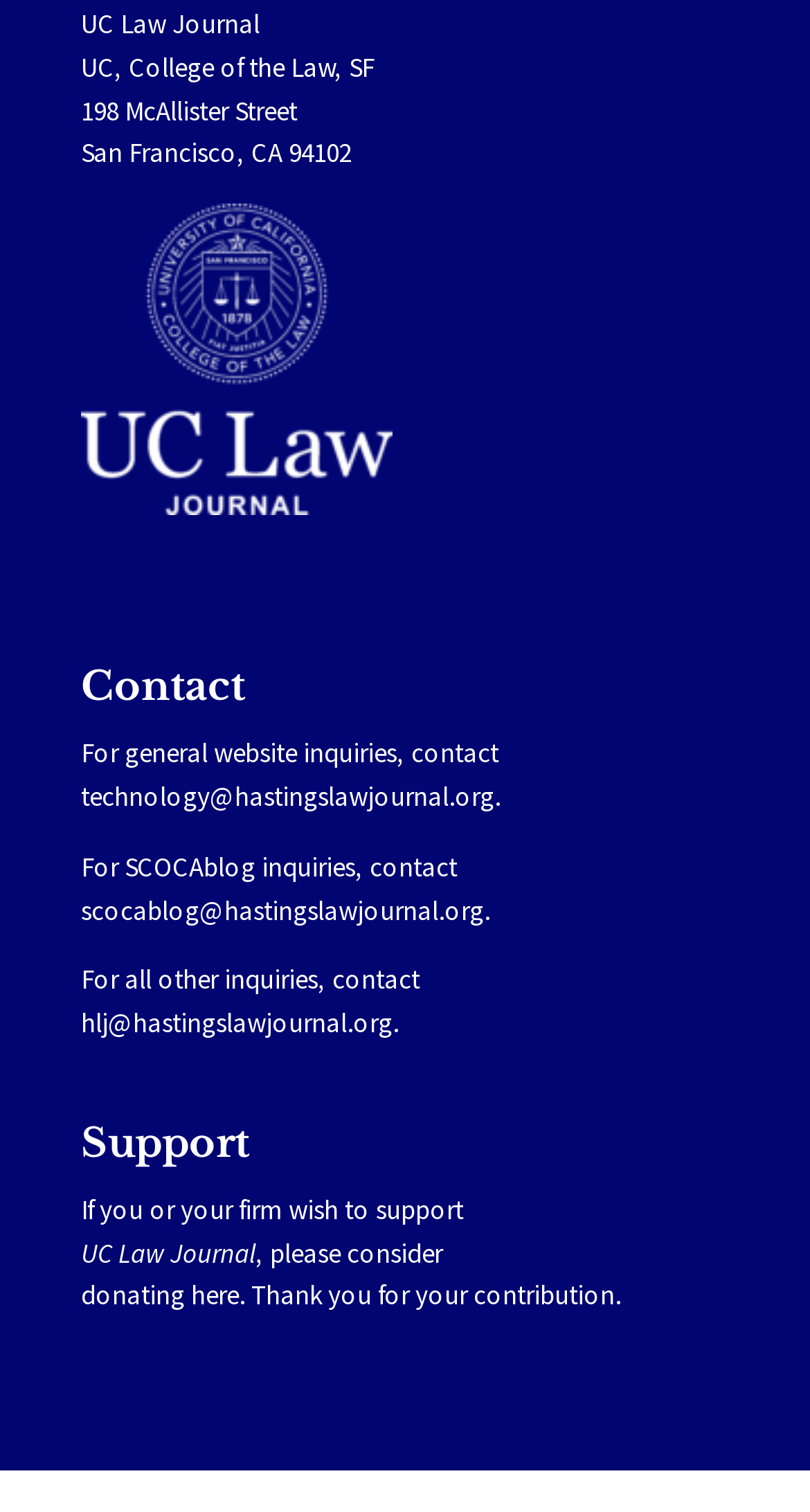What is the address of UC Law Journal?
Please use the image to provide a one-word or short phrase answer.

198 McAllister Street, San Francisco, CA 94102